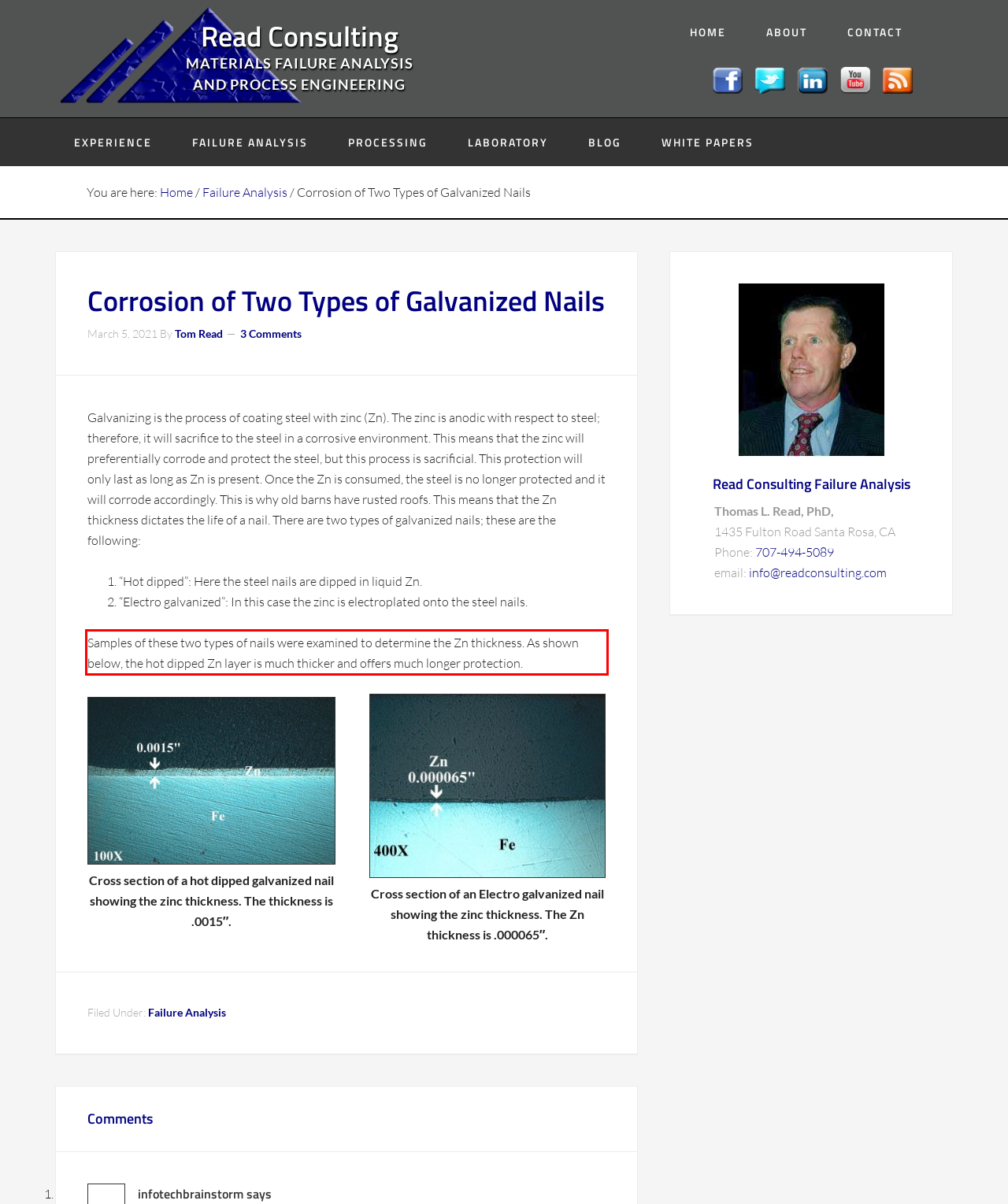You are provided with a webpage screenshot that includes a red rectangle bounding box. Extract the text content from within the bounding box using OCR.

Samples of these two types of nails were examined to determine the Zn thickness. As shown below, the hot dipped Zn layer is much thicker and offers much longer protection.